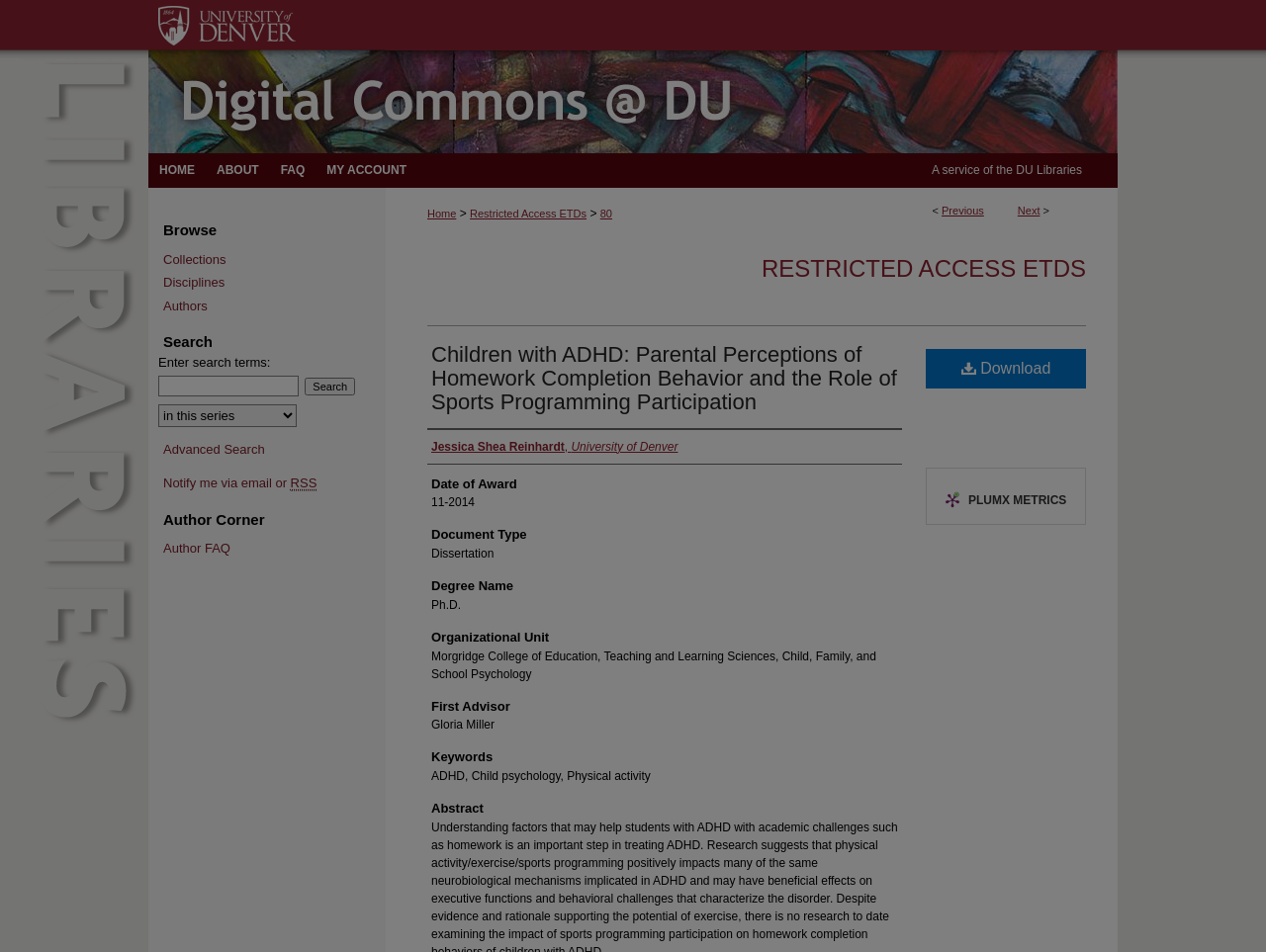Write a detailed summary of the webpage.

This webpage appears to be a research paper or academic article titled "Children with ADHD: Parental Perceptions of Homework Completion Behavior and the Role of Sports Programming Participation" by Jessica Shea Reinhardt. The page is divided into several sections, with a navigation menu at the top and a breadcrumb trail below it.

At the top of the page, there are several links, including "Menu", "Digital Commons @ DU", "HOME", "ABOUT", "FAQ", and "MY ACCOUNT". Below this, there is a section with the title "Digital Commons @ DU" and a link to "DU Libraries". 

The main content of the page is divided into several sections, including "RESTRICTED ACCESS ETDS", "Children with ADHD: Parental Perceptions of Homework Completion Behavior and the Role of Sports Programming Participation", "Author", "Date of Award", "Document Type", "Degree Name", "Organizational Unit", "First Advisor", "Keywords", and "Abstract". Each of these sections contains relevant information about the research paper, such as the author's name, the date of the award, and the keywords related to the research.

On the right side of the page, there is a section with links to "Browse", "Search", and "Author Corner". The "Search" section has a text box and a button to search for specific terms, as well as a dropdown menu to select the context to search. There is also a link to "Advanced Search" and a button to "Notify me via email or RSS".

At the bottom of the page, there are several links, including "Download" and "PLUMX METRICS", which appears to be a metrics tracking tool. There is also an image associated with the "PLUMX METRICS" link.